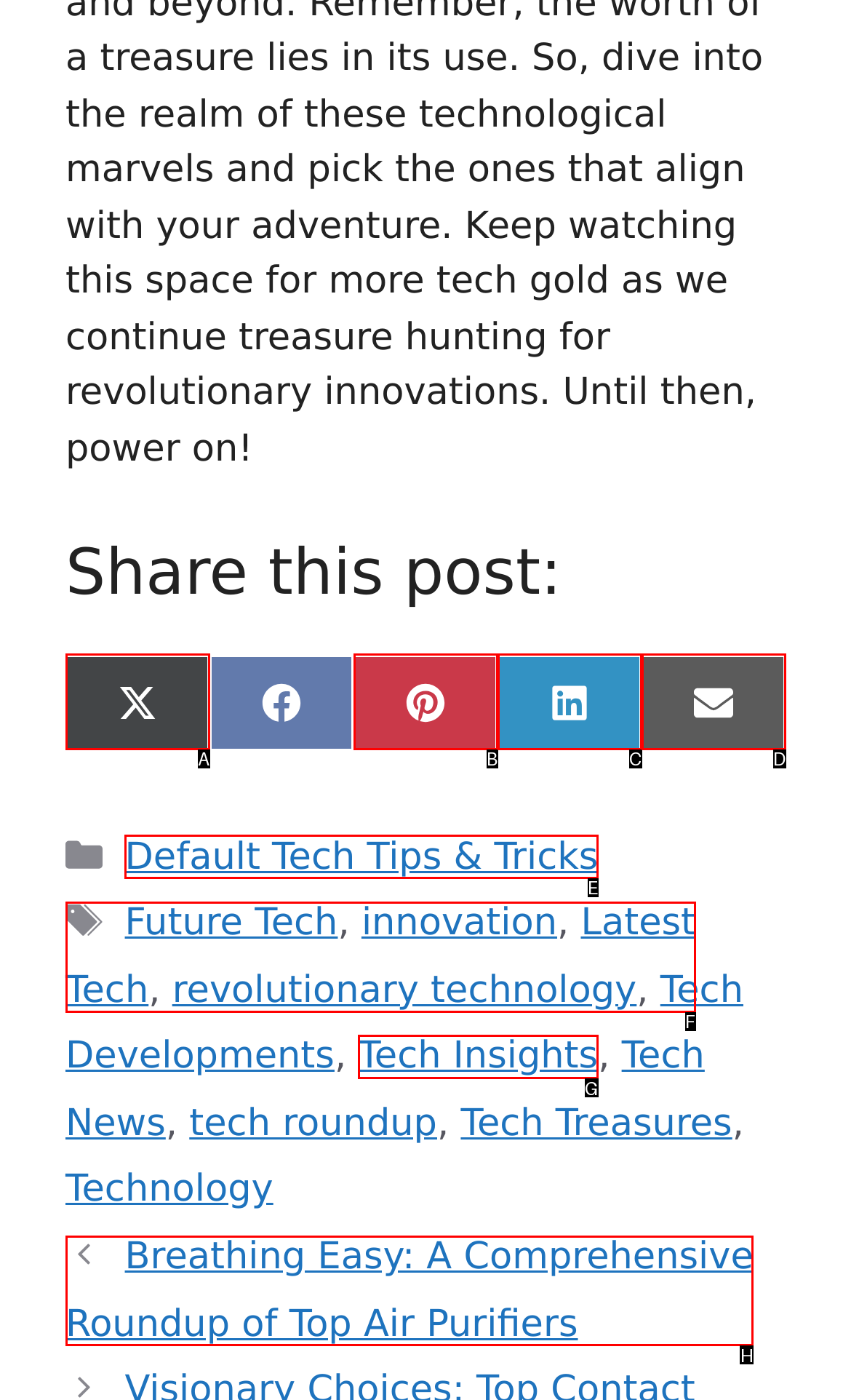Select the letter that aligns with the description: Default Tech Tips & Tricks. Answer with the letter of the selected option directly.

E